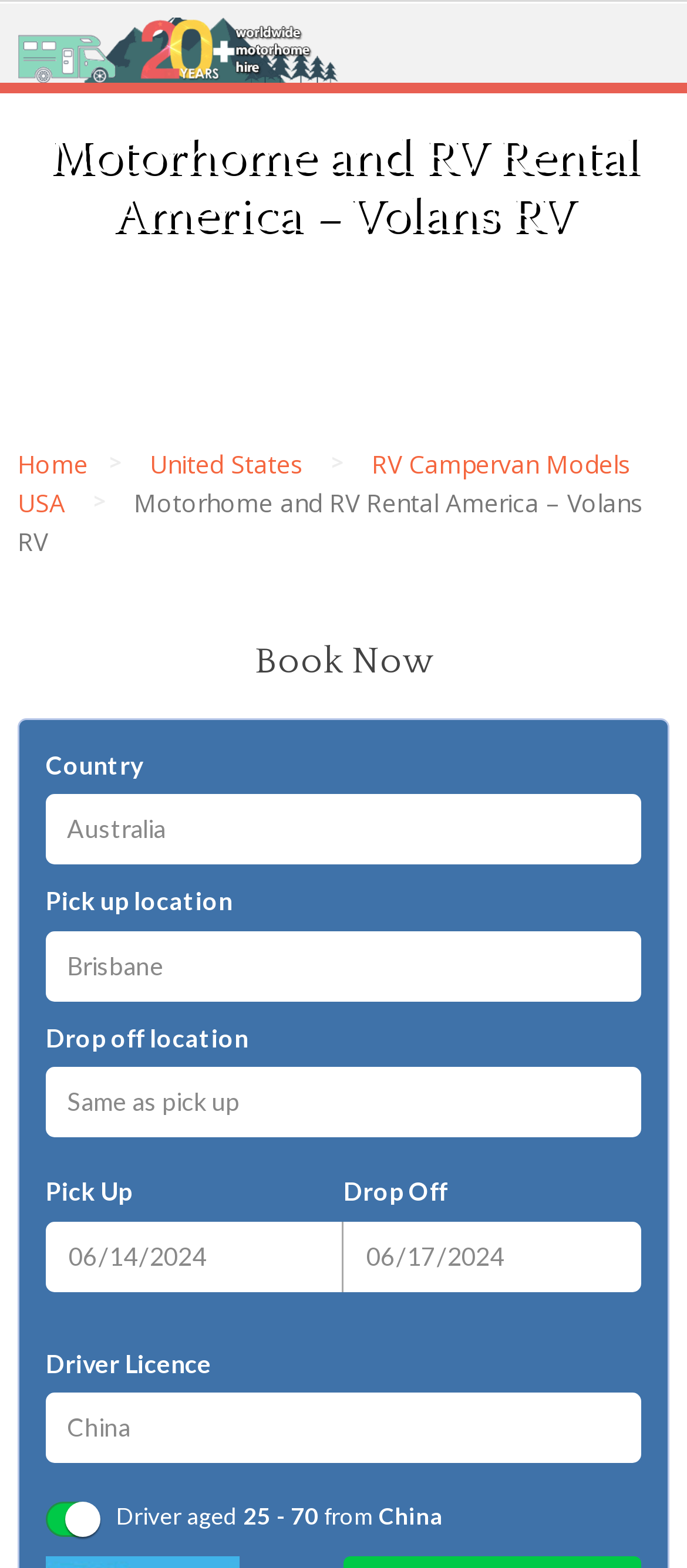Locate the bounding box coordinates of the area that needs to be clicked to fulfill the following instruction: "Click on the Home link". The coordinates should be in the format of four float numbers between 0 and 1, namely [left, top, right, bottom].

[0.026, 0.285, 0.128, 0.306]